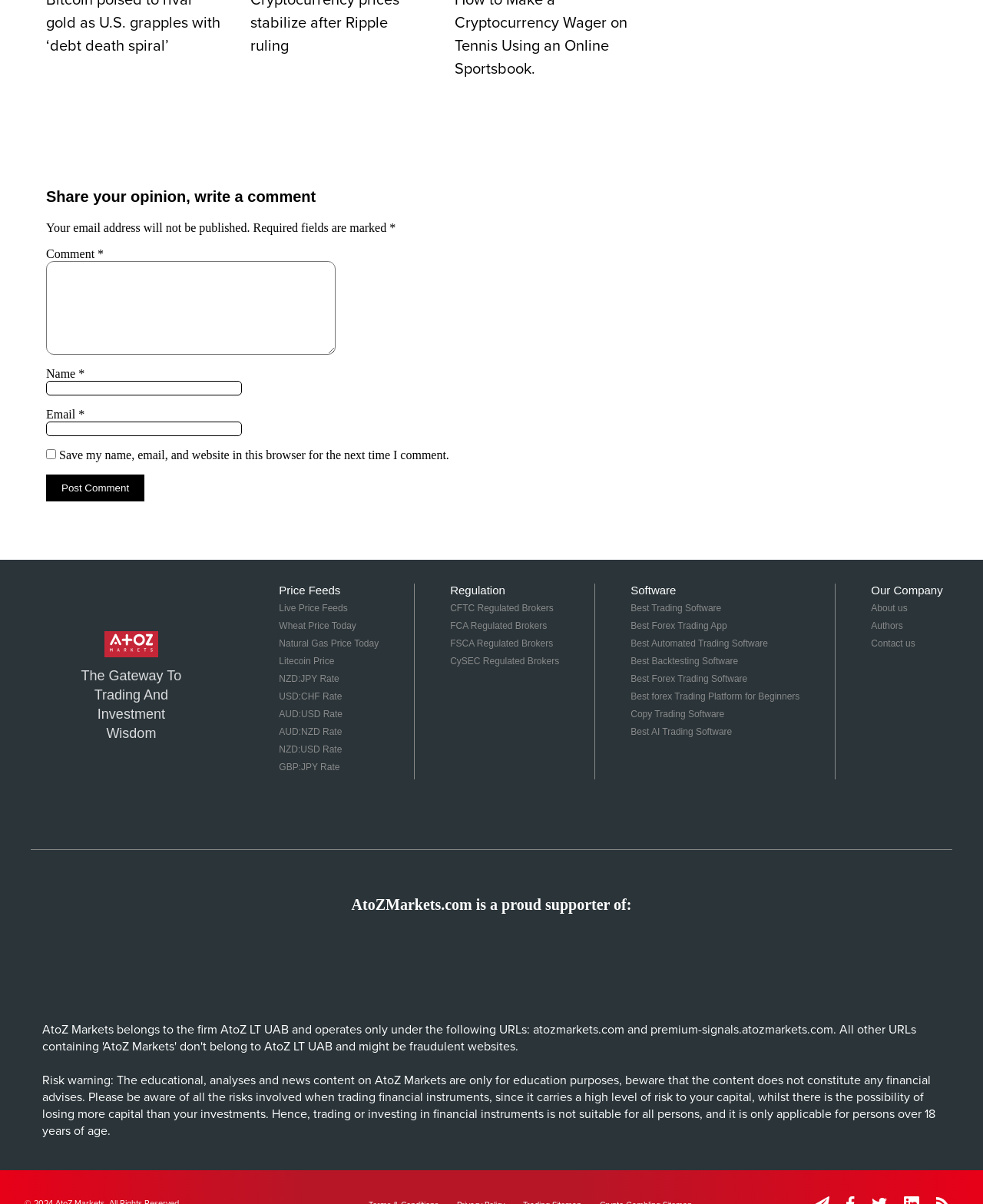What is the name of the website?
Could you give a comprehensive explanation in response to this question?

I determined the answer by looking at the logo at the top of the webpage, which says 'AtoZ Markets Logo'.